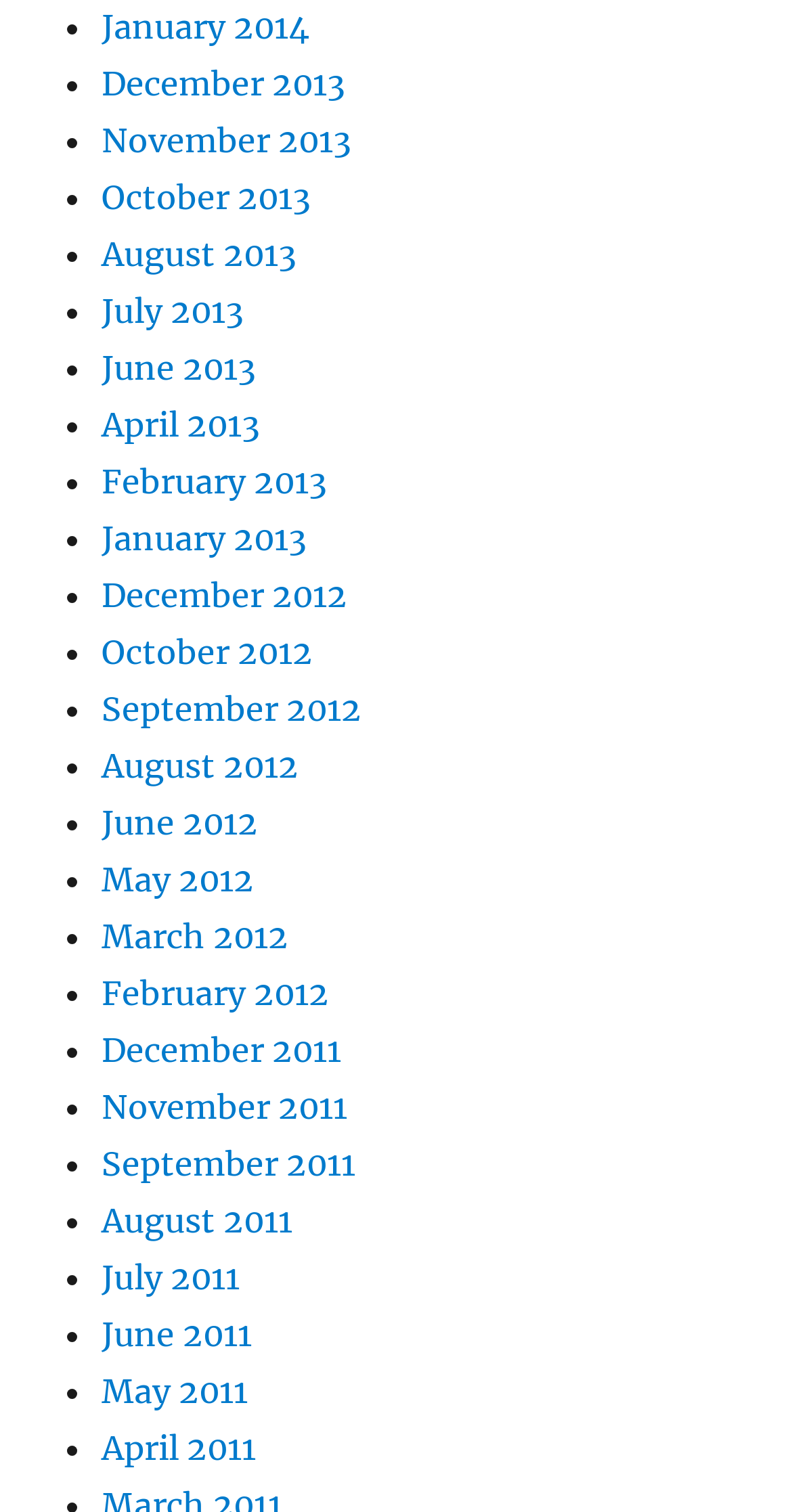Find the bounding box coordinates for the UI element that matches this description: "September 2012".

[0.128, 0.455, 0.456, 0.482]